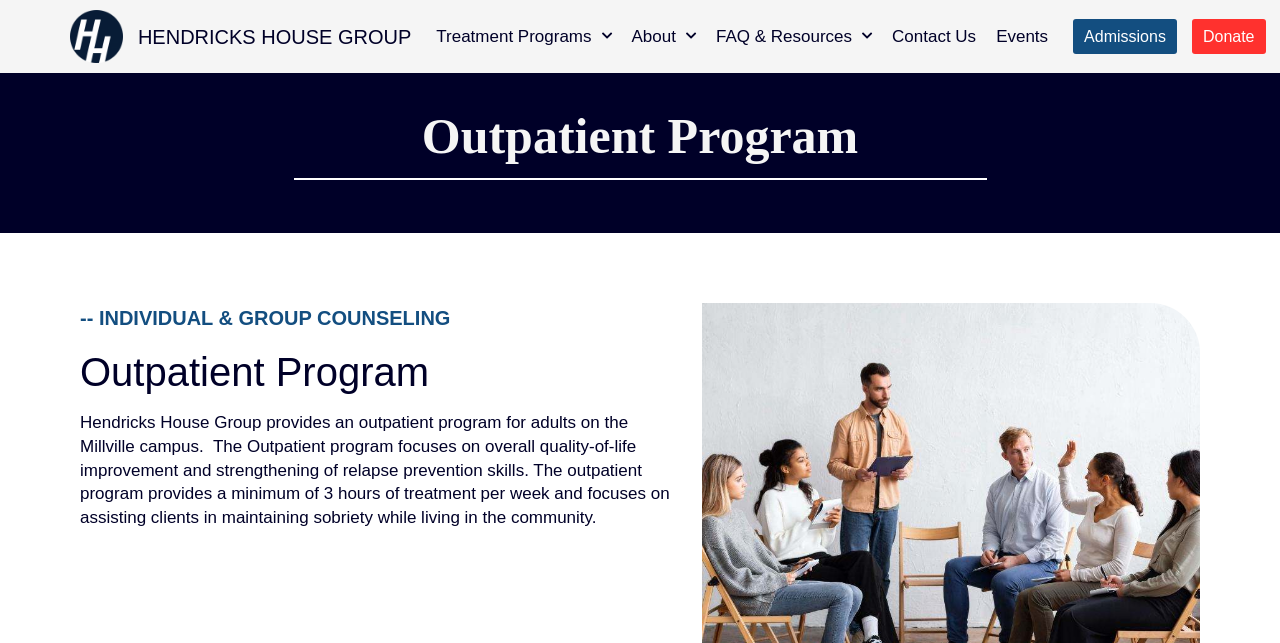Identify the bounding box coordinates of the clickable section necessary to follow the following instruction: "View Treatment Programs". The coordinates should be presented as four float numbers from 0 to 1, i.e., [left, top, right, bottom].

[0.341, 0.041, 0.462, 0.071]